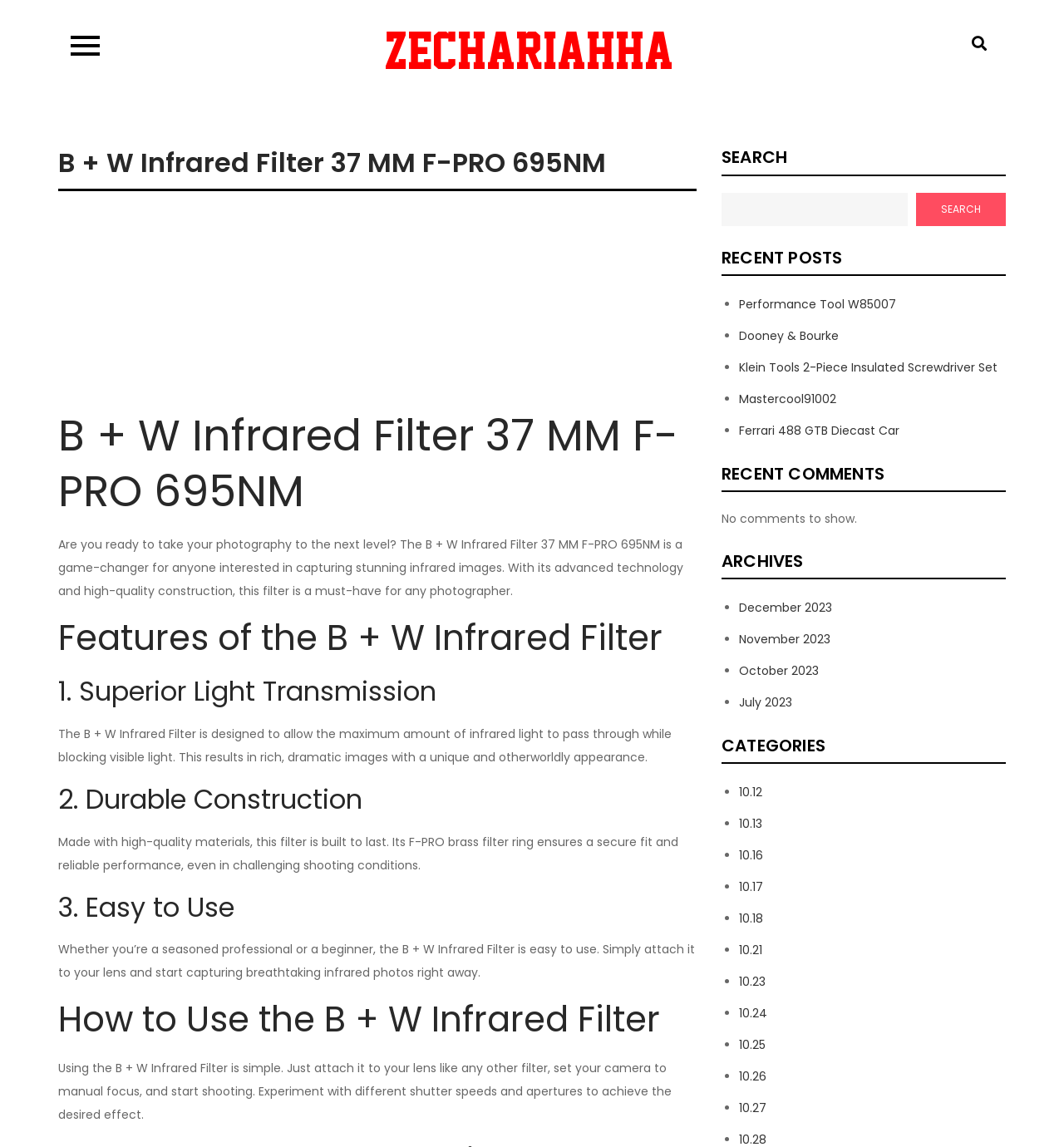What is the name of the infrared filter?
Refer to the screenshot and respond with a concise word or phrase.

B + W Infrared Filter 37 MM F-PRO 695NM